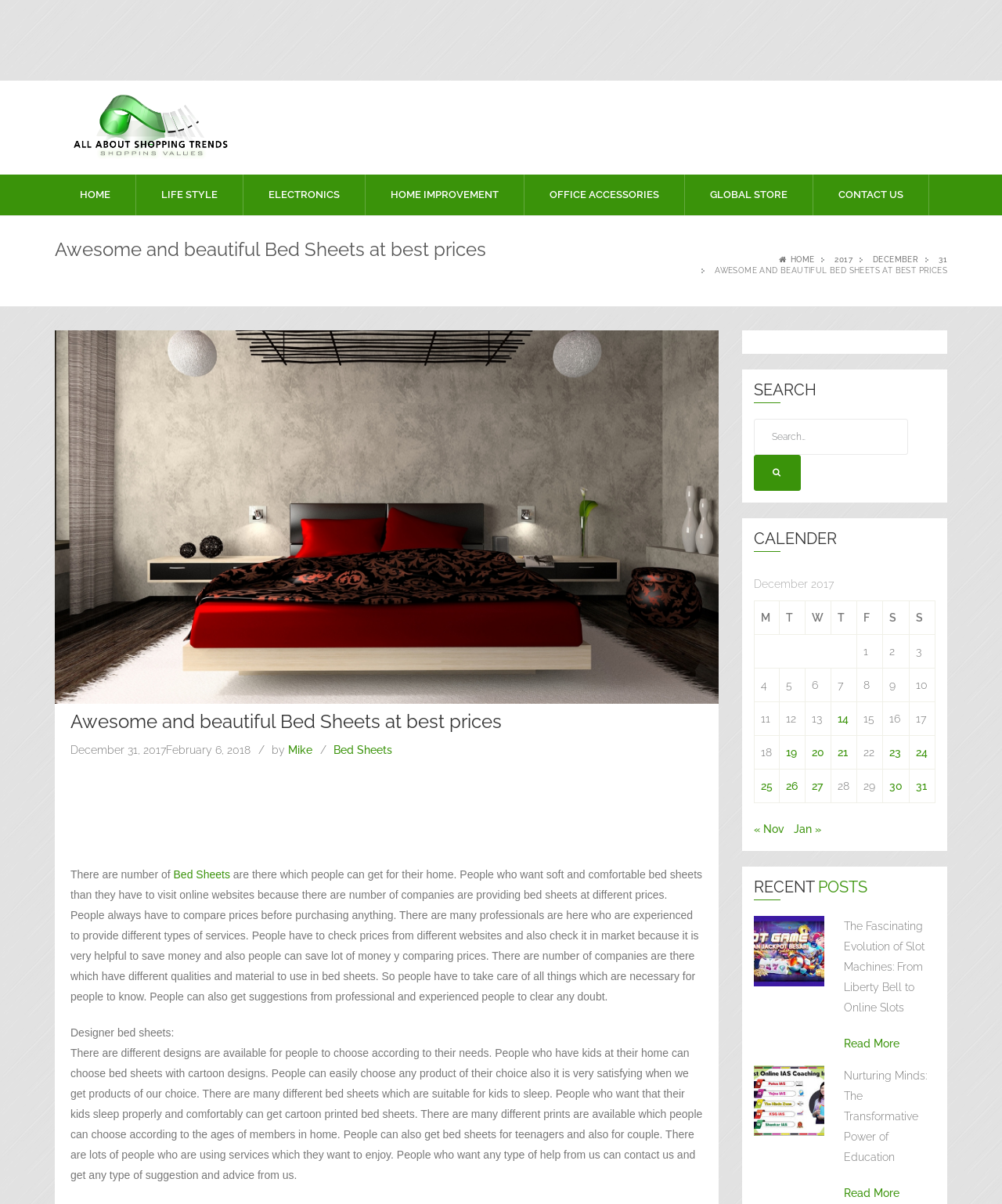Locate the bounding box coordinates of the area where you should click to accomplish the instruction: "Click on 'HOME'".

[0.056, 0.145, 0.134, 0.179]